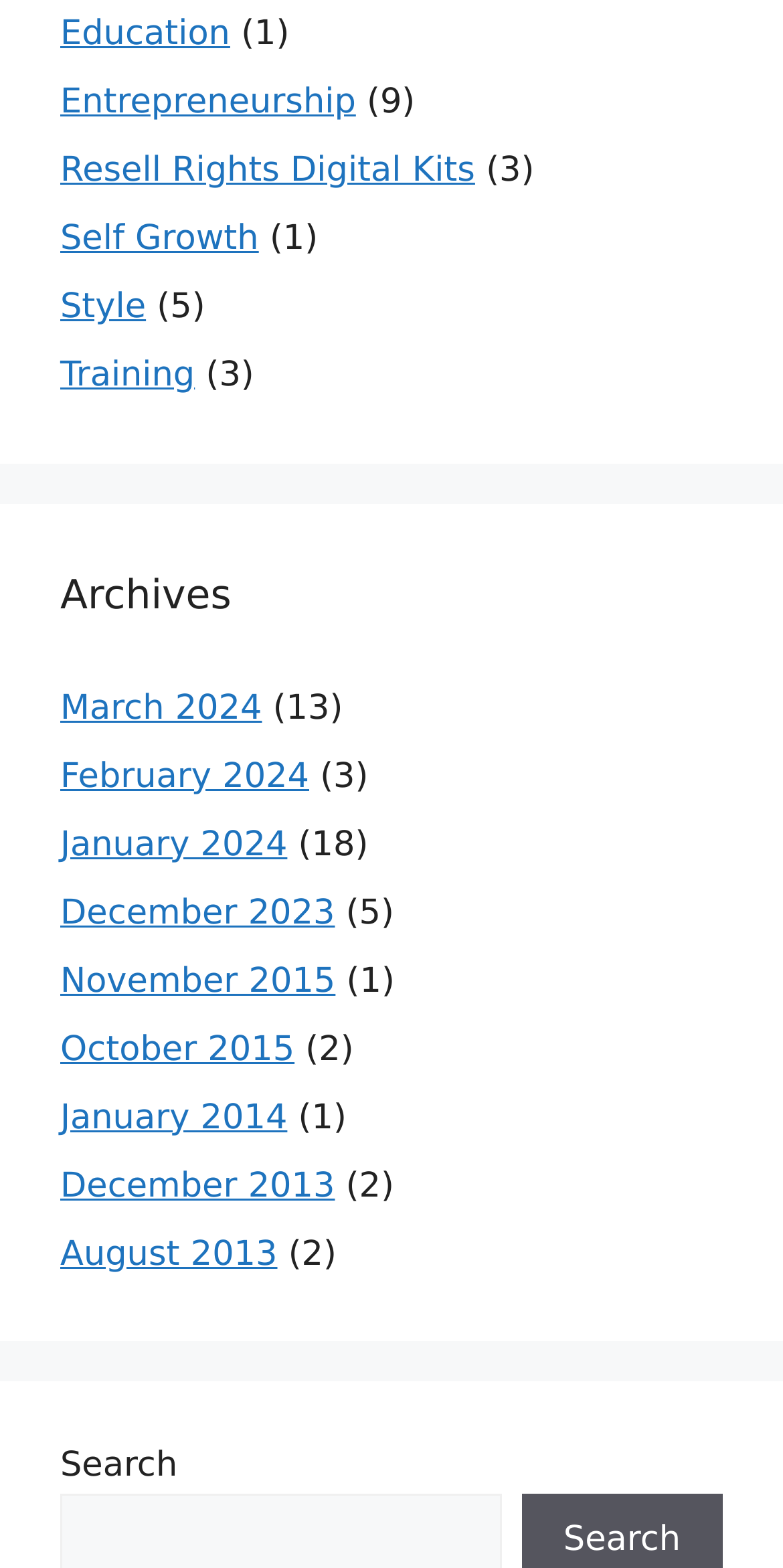What is the most recent month listed in the archives?
Based on the screenshot, provide a one-word or short-phrase response.

March 2024